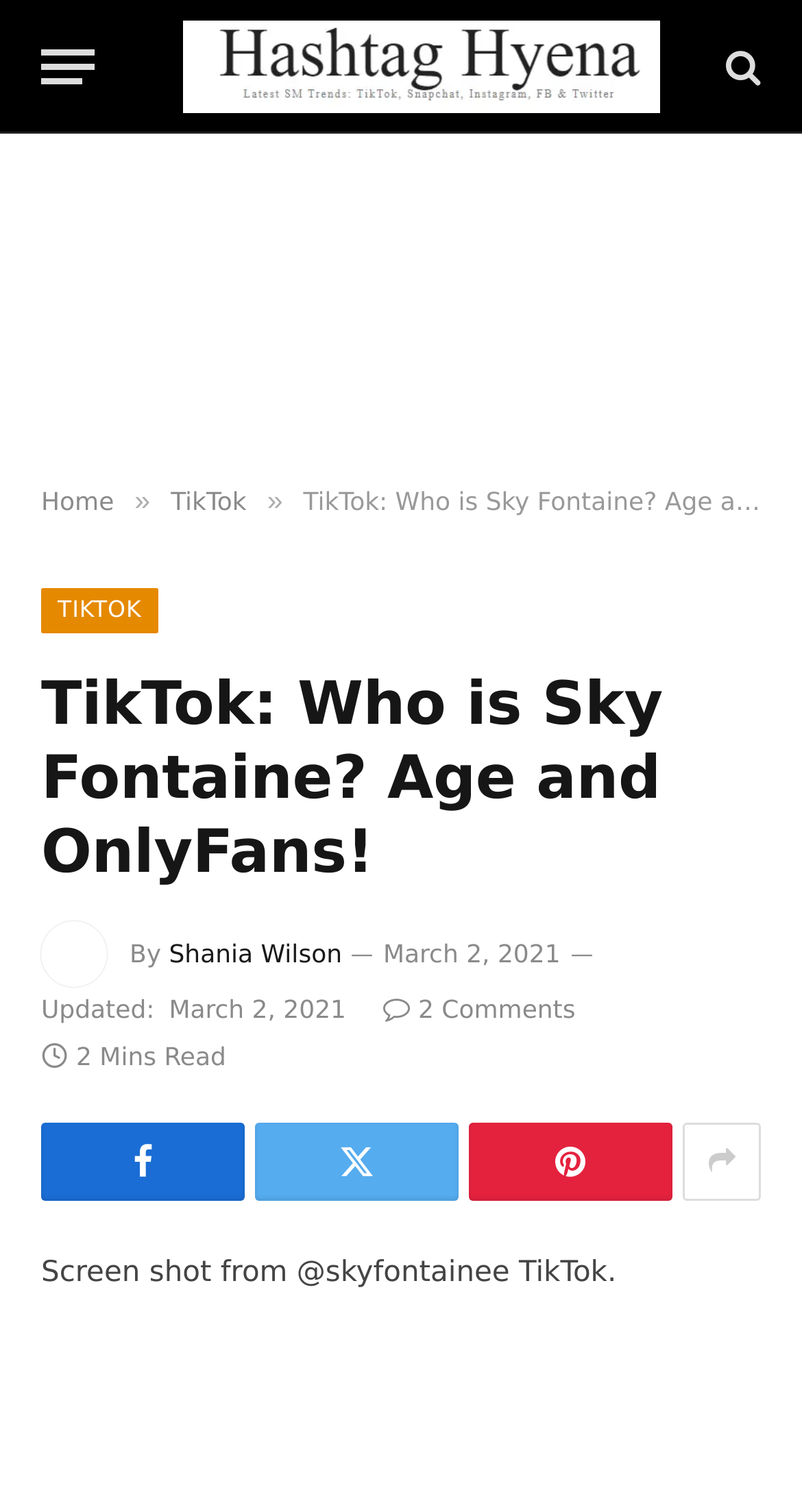Provide an in-depth caption for the elements present on the webpage.

The webpage is about Sky Fontaine, a new TikToker, and features an article with her information. At the top left, there is a menu button. Next to it, there is a link to "Hashtag Hyena" with an accompanying image. On the top right, there is a search icon. Below the menu button, there are links to "Home" and "TikTok", separated by a "»" symbol.

The main heading "TikTok: Who is Sky Fontaine? Age and OnlyFans!" is prominently displayed in the middle of the top section. Below the heading, there is an image of Shania Wilson, the author of the article, accompanied by her name and a timestamp of "March 2, 2021". The article's content is not explicitly described, but it is mentioned to be a 2-minute read.

On the right side of the article, there are several social media links, including a comments section with 2 comments. At the bottom of the page, there are four icons, possibly for sharing or bookmarking the article. Finally, there is a screenshot from Sky Fontaine's TikTok account, captioned as such.